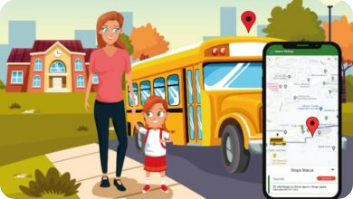Please answer the following question using a single word or phrase: 
What is the daughter wearing?

School uniform